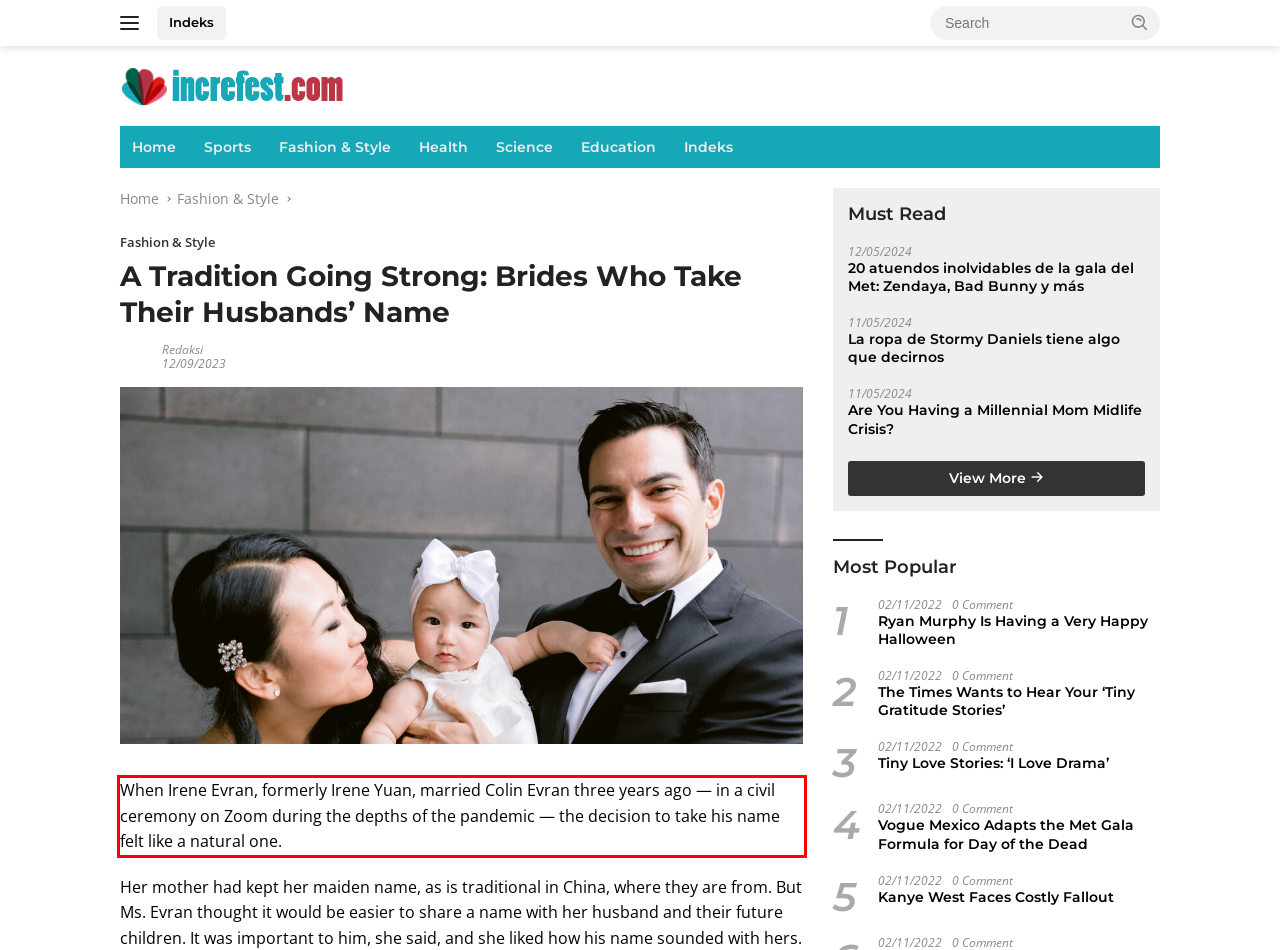You are provided with a webpage screenshot that includes a red rectangle bounding box. Extract the text content from within the bounding box using OCR.

When Irene Evran, formerly Irene Yuan, married Colin Evran three years ago — in a civil ceremony on Zoom during the depths of the pandemic — the decision to take his name felt like a natural one.